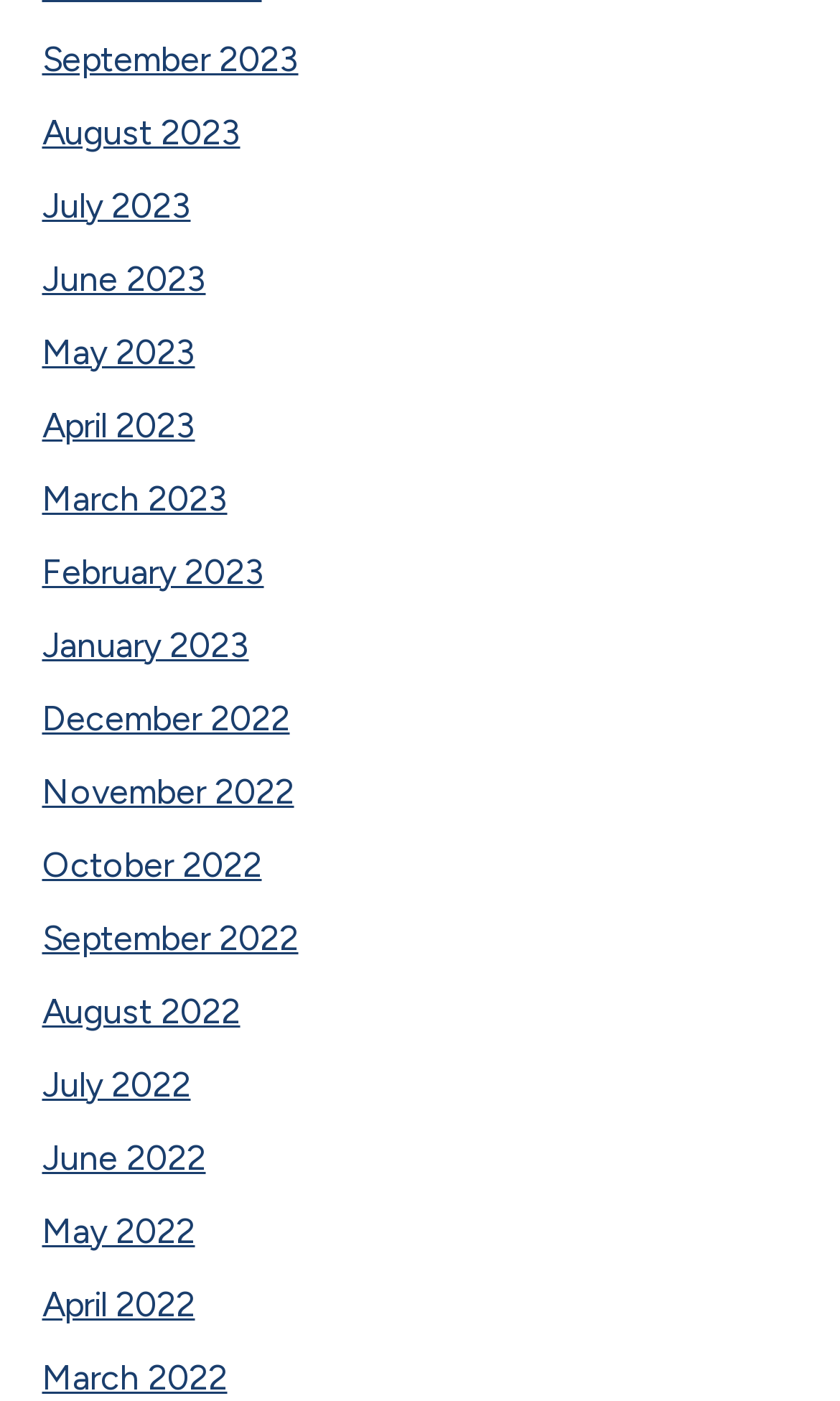Determine the bounding box coordinates of the section I need to click to execute the following instruction: "access January 2023". Provide the coordinates as four float numbers between 0 and 1, i.e., [left, top, right, bottom].

[0.05, 0.446, 0.296, 0.475]